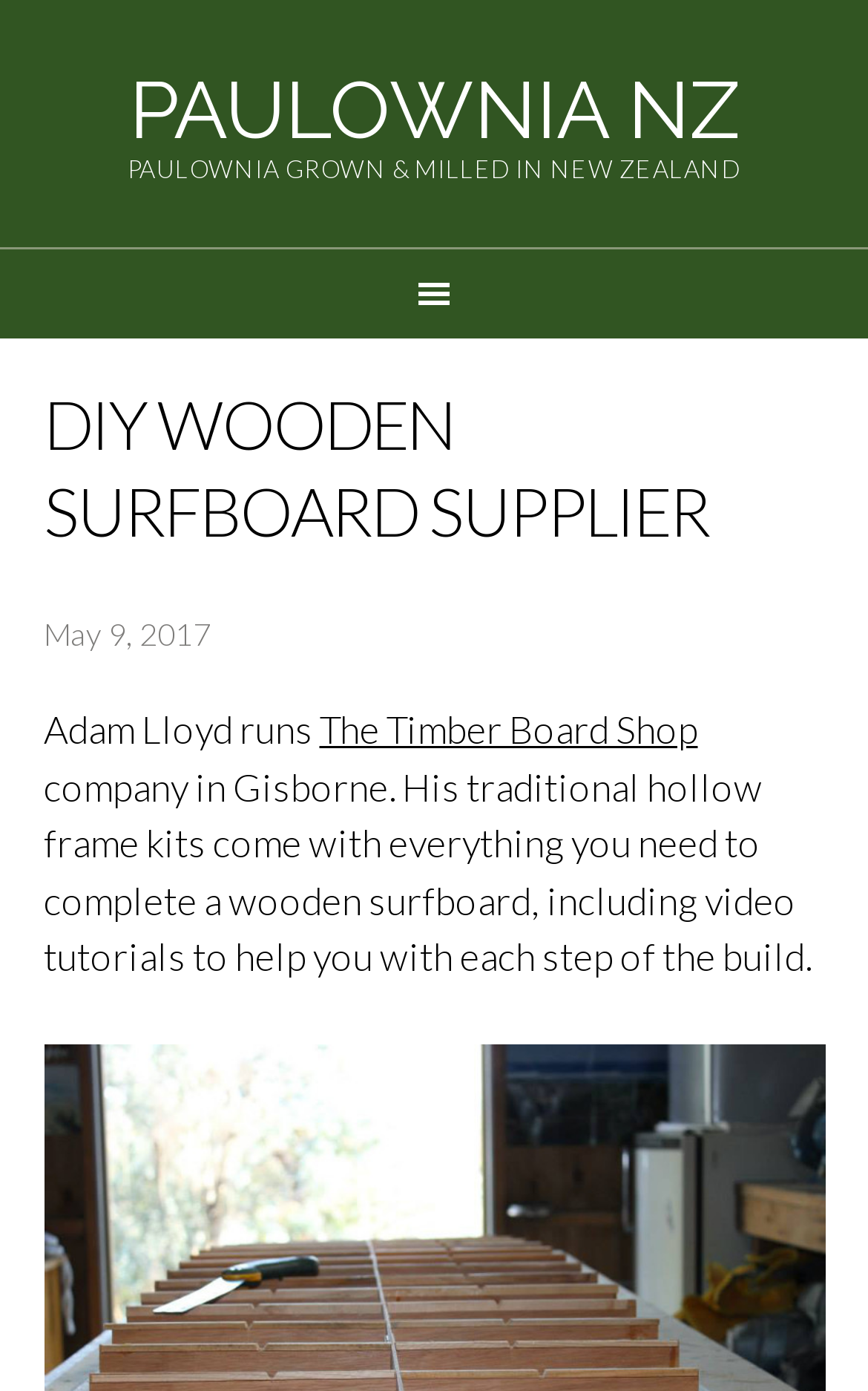When was the webpage last updated? Examine the screenshot and reply using just one word or a brief phrase.

May 9, 2017